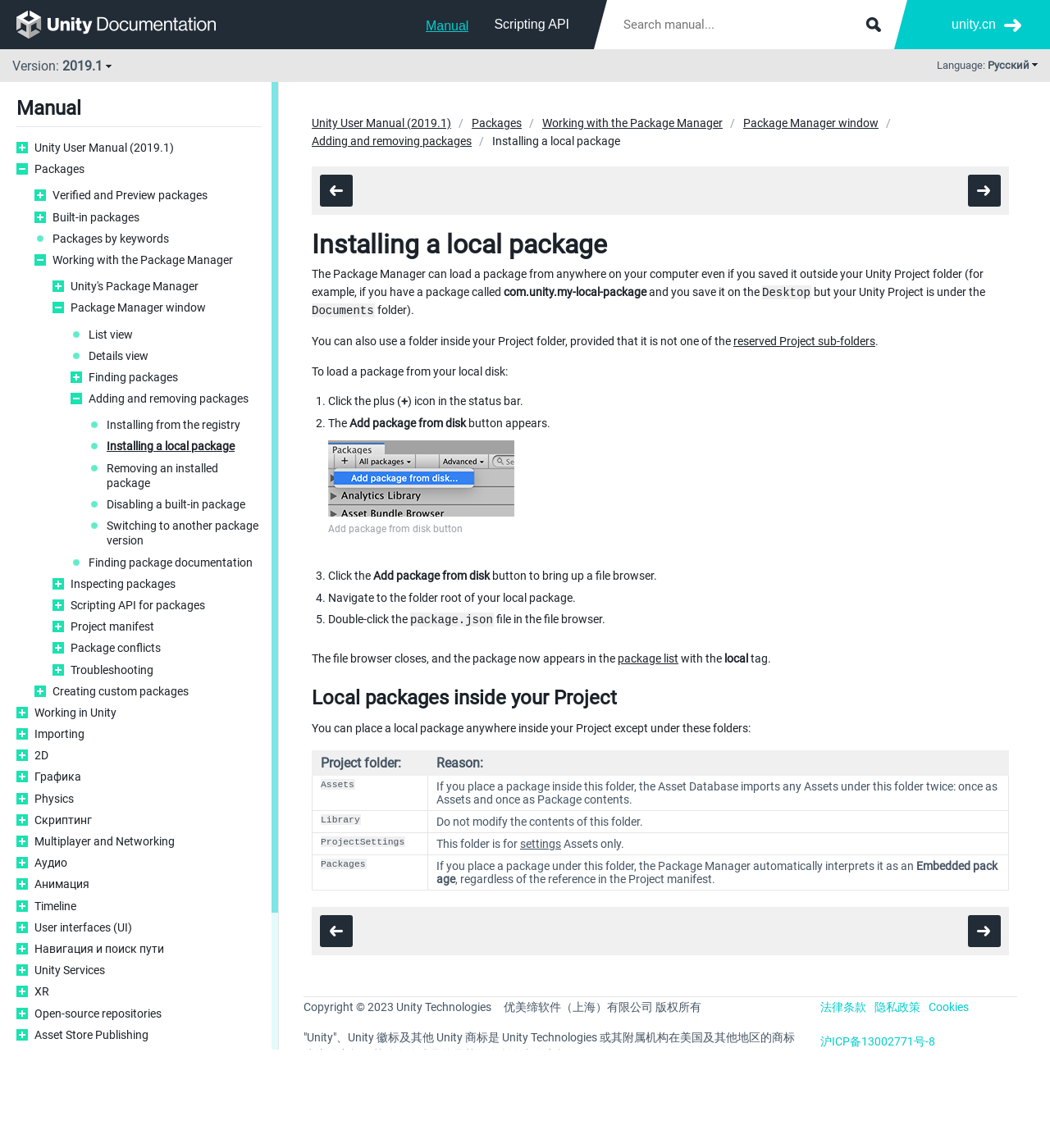From the given element description: "Switching to another package version", find the bounding box for the UI element. Provide the coordinates as four float numbers between 0 and 1, in the order [left, top, right, bottom].

[0.102, 0.452, 0.249, 0.478]